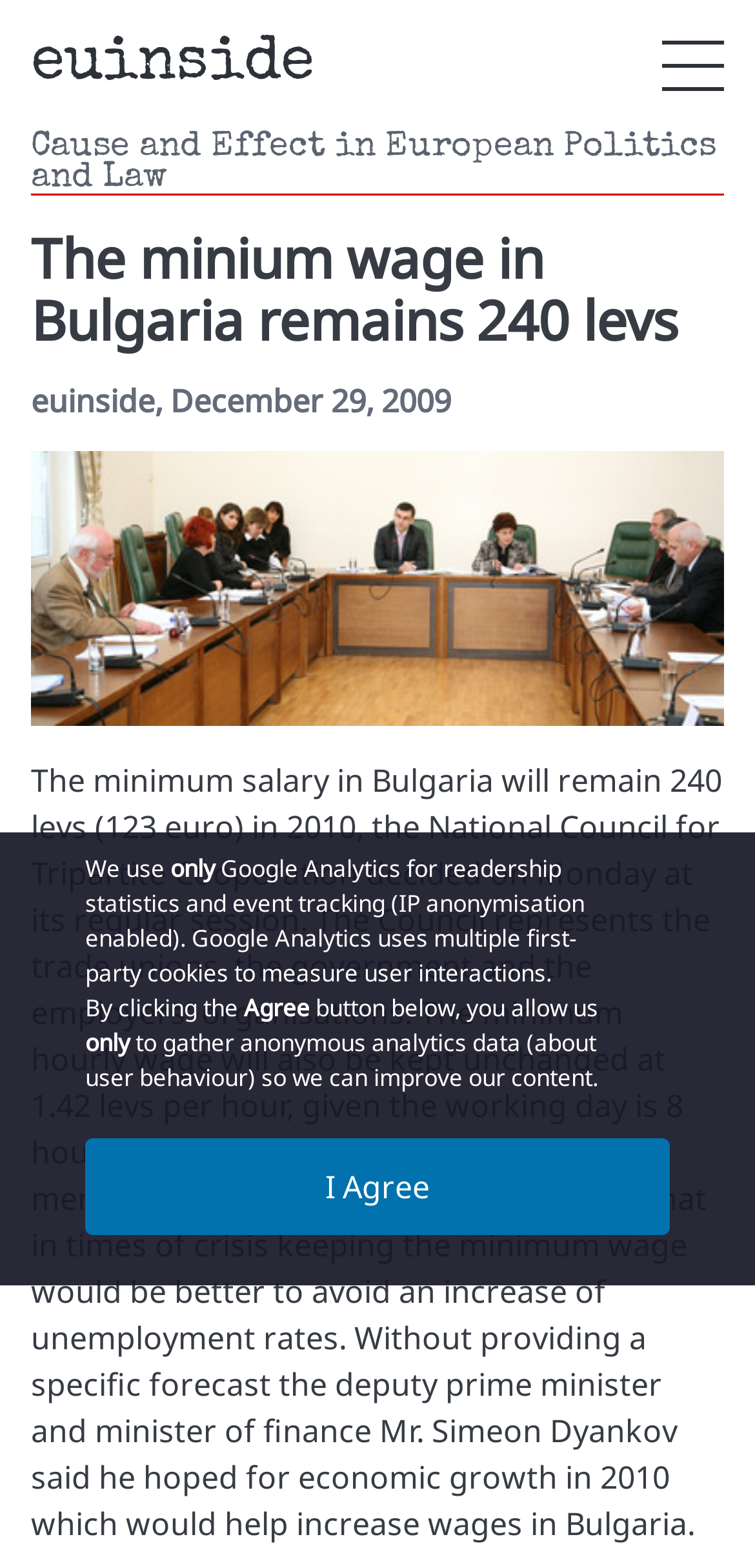What is the purpose of the 'I Agree' button?
Examine the image and provide an in-depth answer to the question.

The 'I Agree' button is located below a paragraph of text that explains how the website uses Google Analytics to collect anonymous data about user behavior. The button is likely used to obtain the user's consent for this data collection.